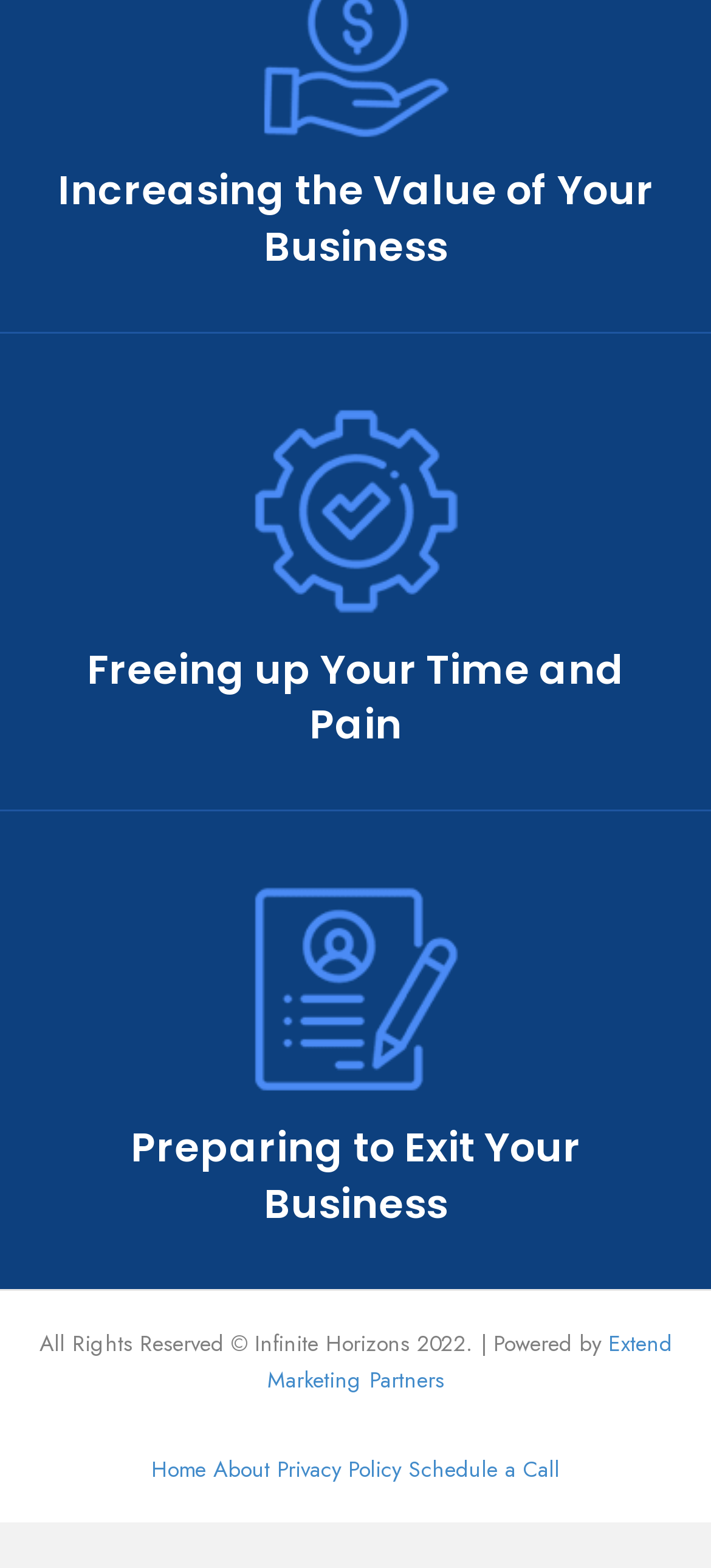Please provide the bounding box coordinates for the UI element as described: "About". The coordinates must be four floats between 0 and 1, represented as [left, top, right, bottom].

[0.3, 0.945, 0.379, 0.989]